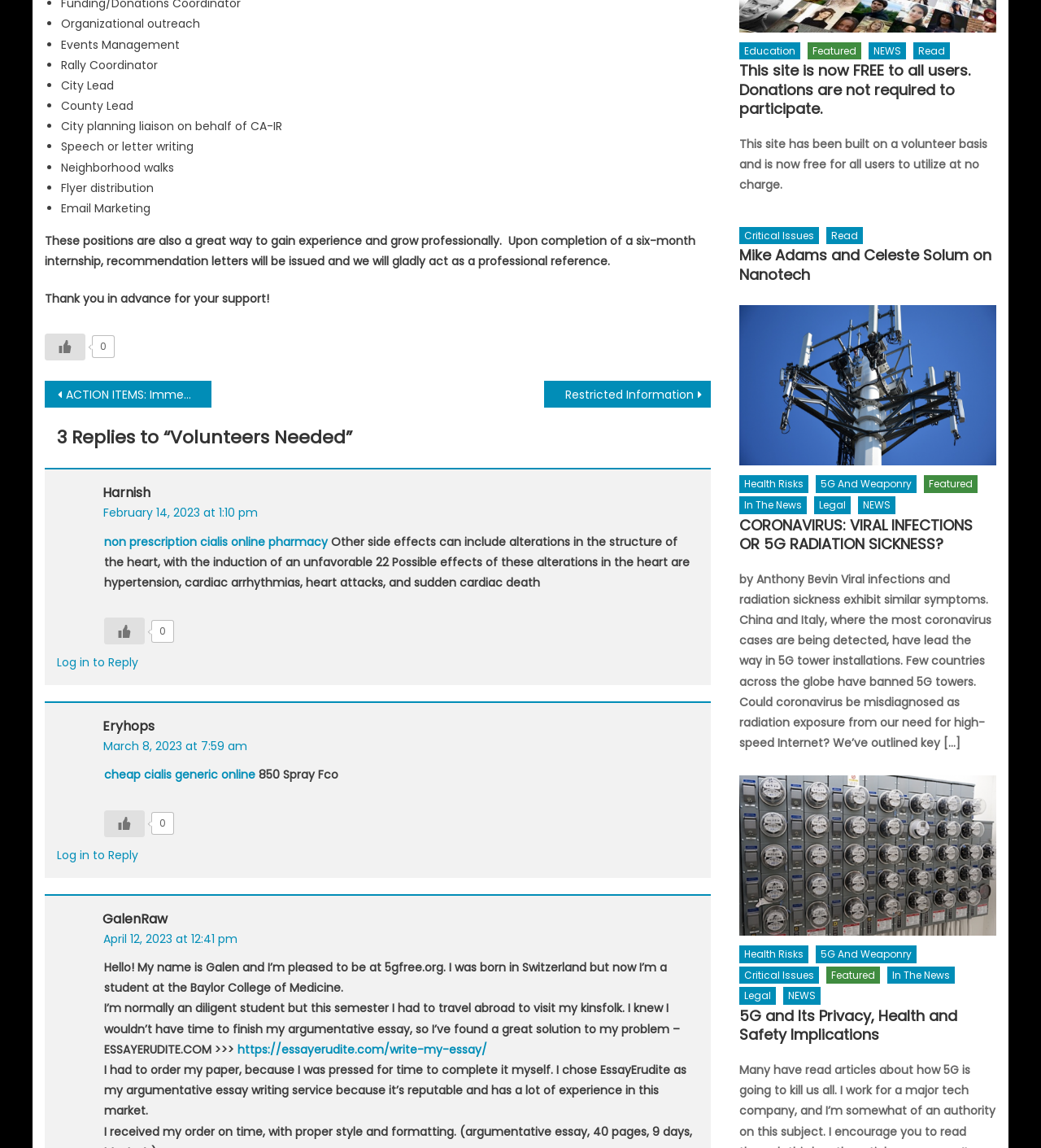Answer the following in one word or a short phrase: 
What is the purpose of the website?

Volunteer opportunities